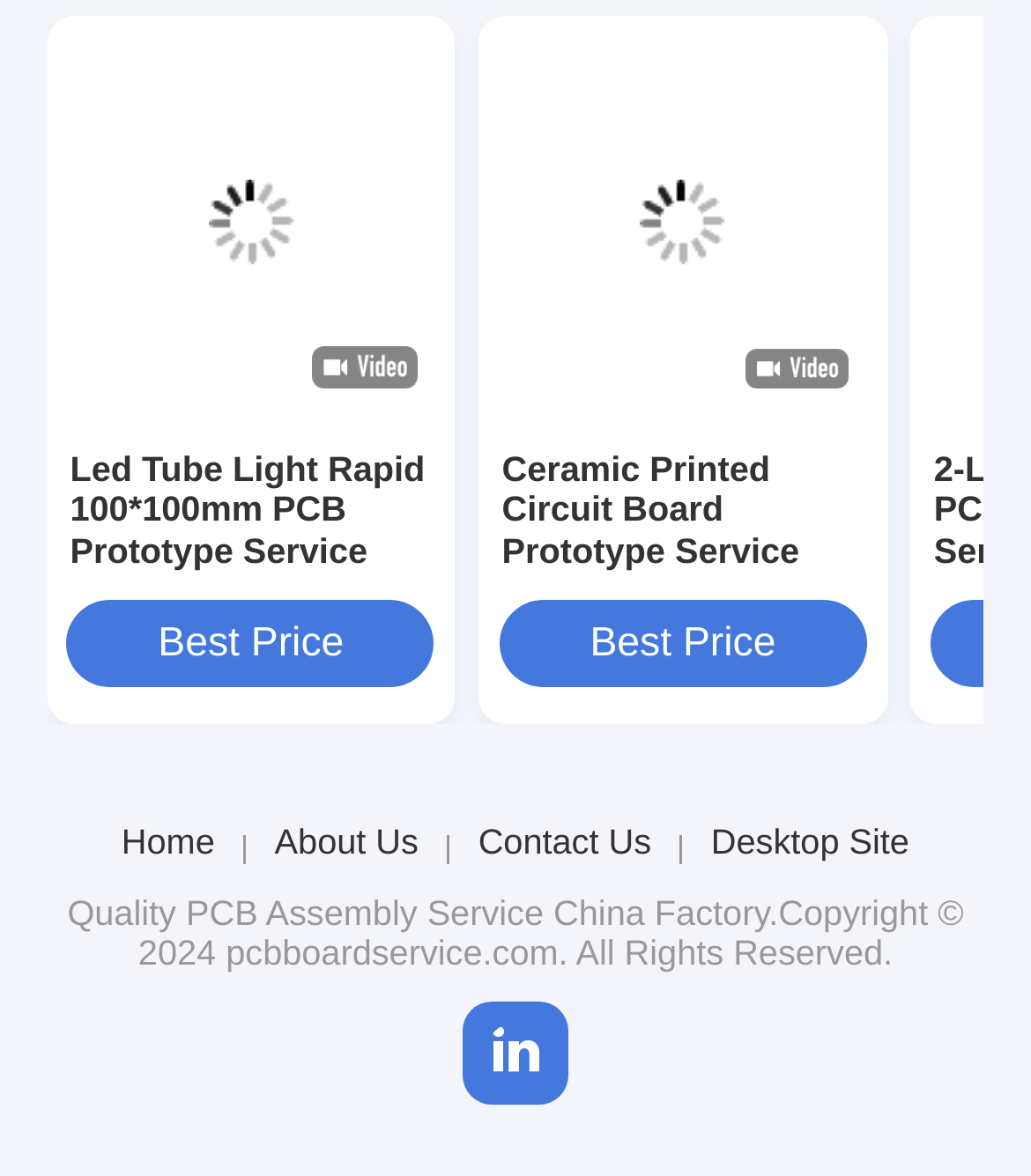Locate the bounding box coordinates of the element you need to click to accomplish the task described by this instruction: "Learn about Ceramic Printed Circuit Board Prototype Service".

[0.487, 0.034, 0.838, 0.342]